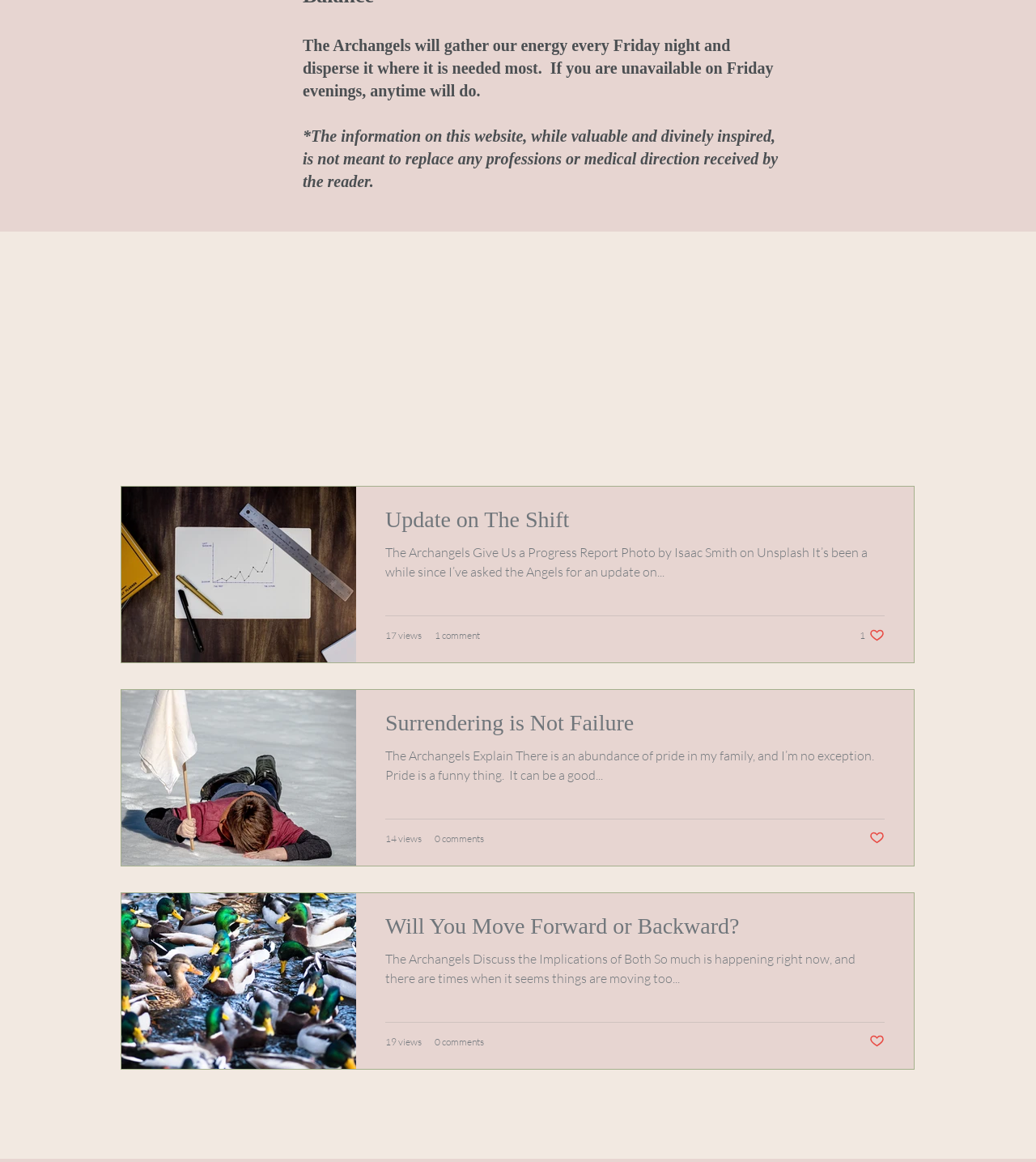Kindly determine the bounding box coordinates for the clickable area to achieve the given instruction: "Read the post 'Will You Move Forward or Backward?'".

[0.372, 0.785, 0.854, 0.817]